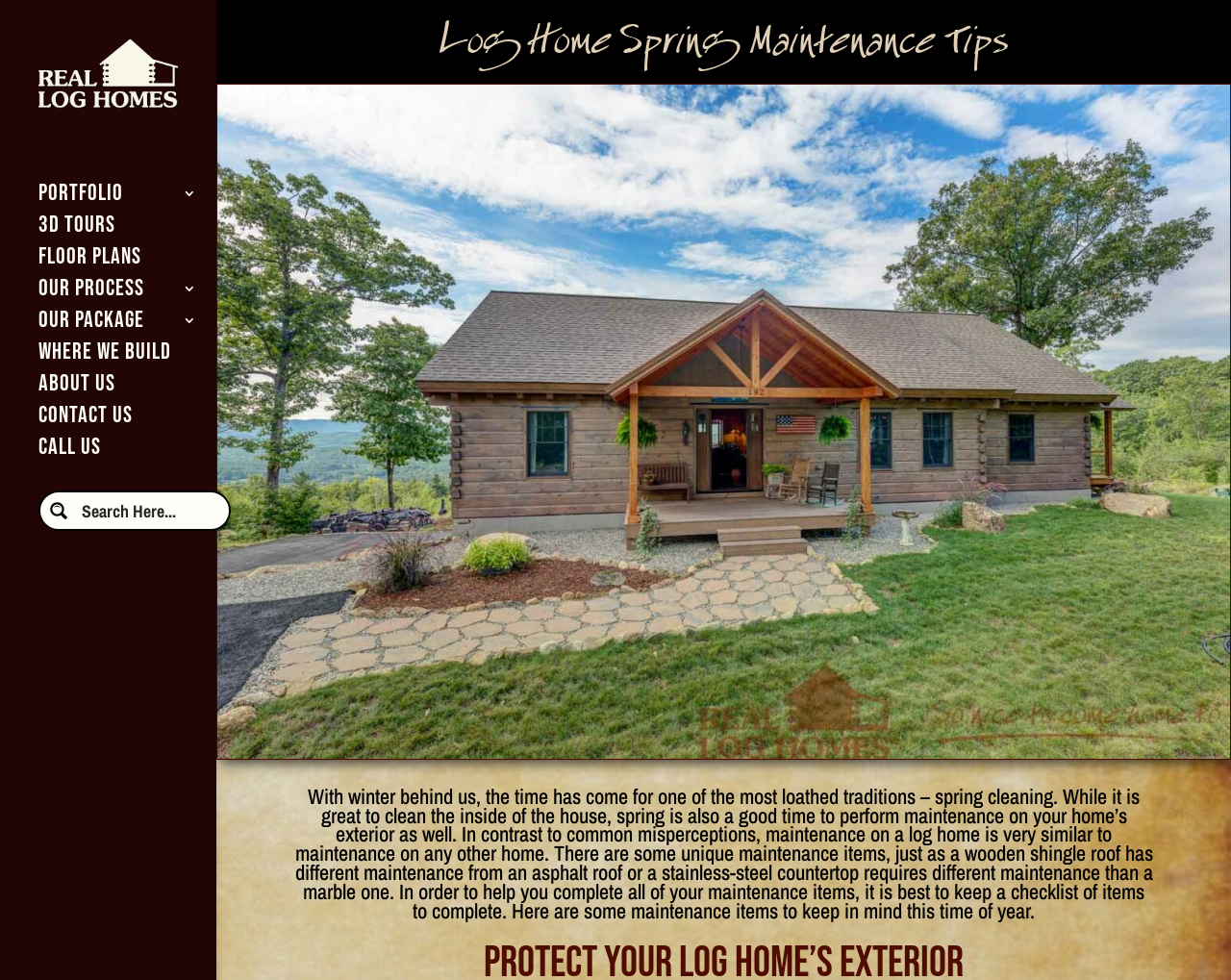Determine the title of the webpage and give its text content.

Log Home Spring Maintenance Tips